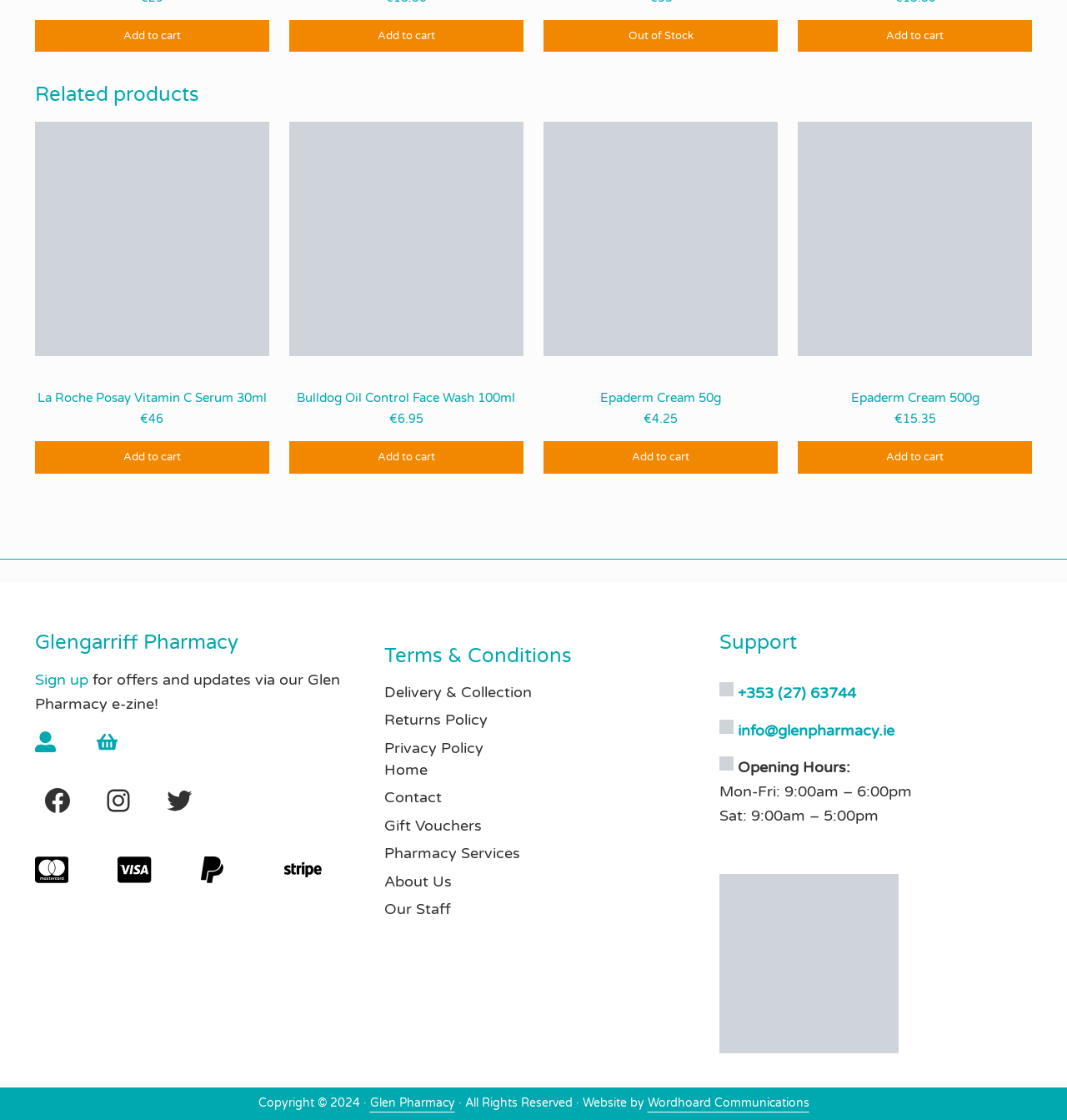Respond concisely with one word or phrase to the following query:
What are the social media platforms available?

Facebook, Instagram, Twitter